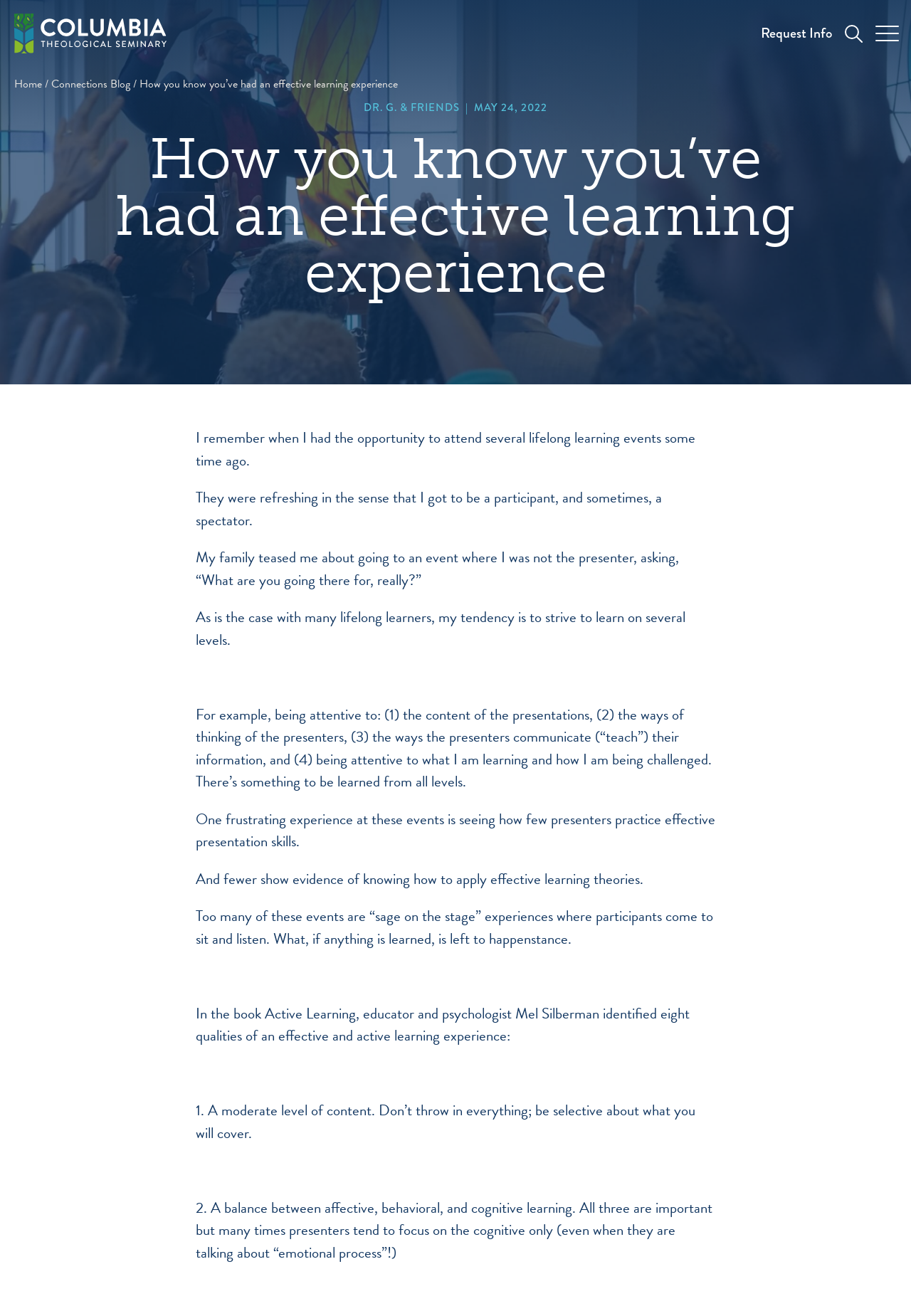Examine the screenshot and answer the question in as much detail as possible: What is the author of the blog post?

The author of the blog post is not explicitly mentioned on the webpage. There is no element that indicates the author's name.